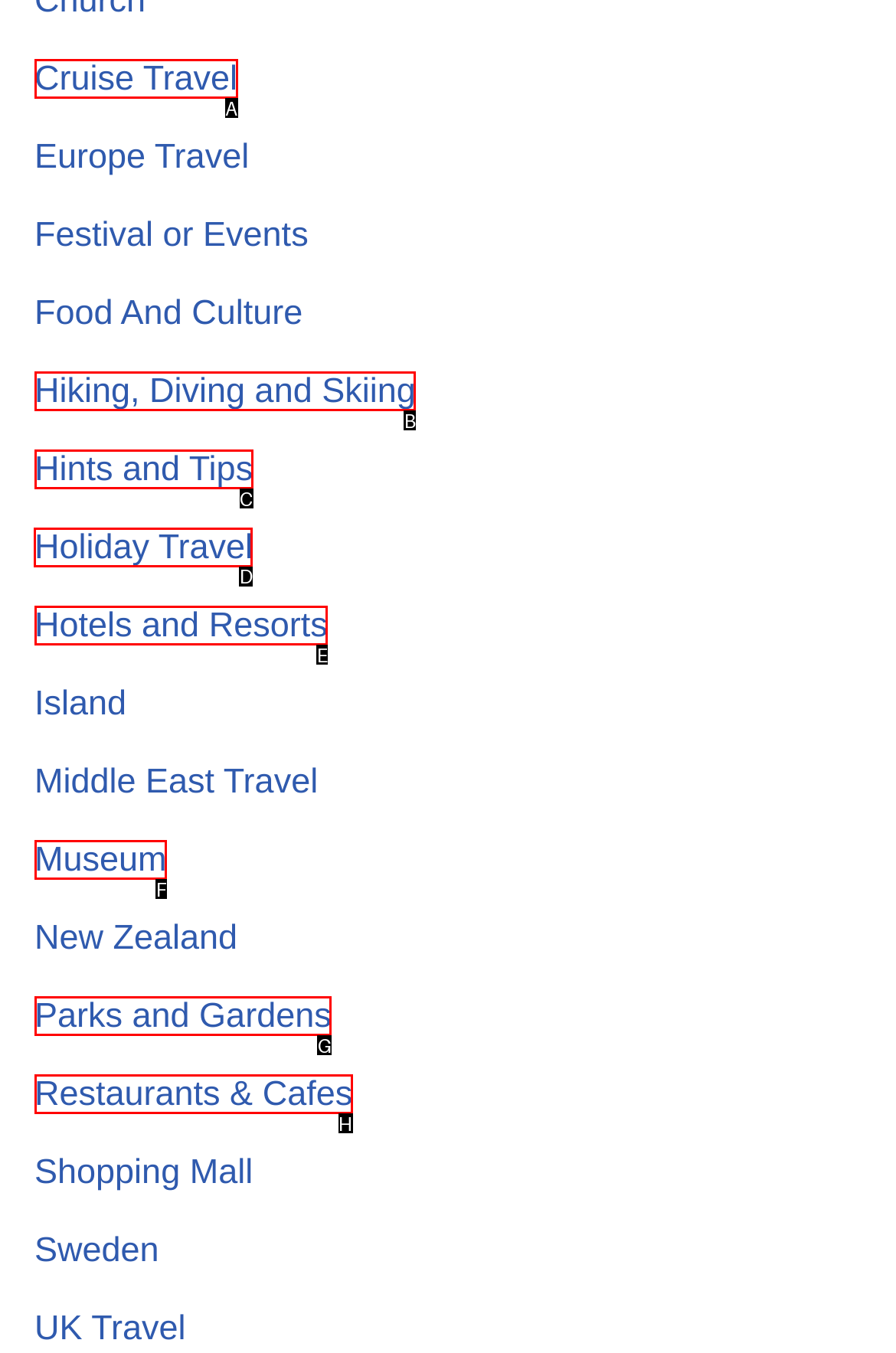Identify the correct letter of the UI element to click for this task: Plan a Holiday Travel
Respond with the letter from the listed options.

D